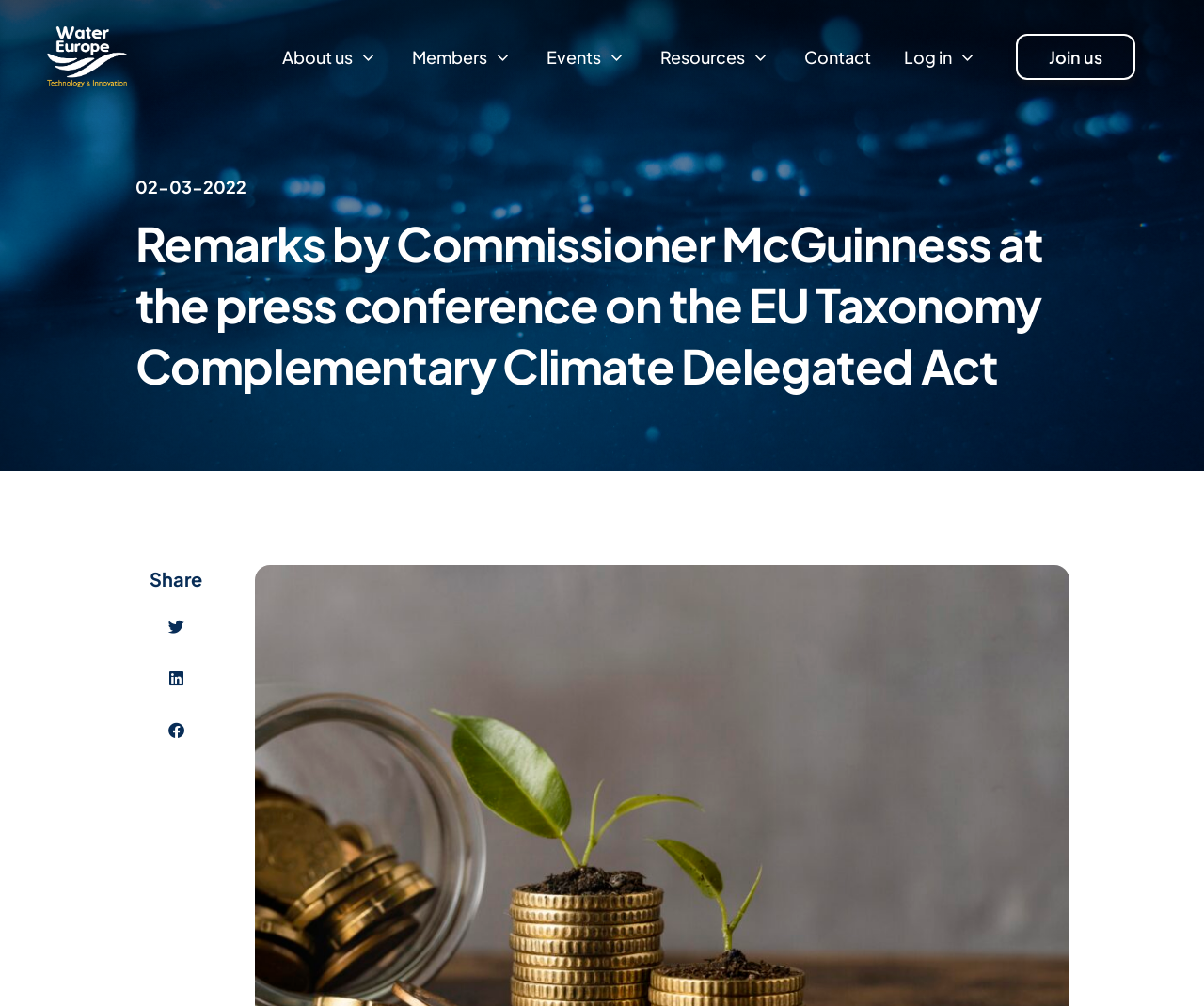Find the bounding box of the UI element described as: "aria-label="Share on linkedin"". The bounding box coordinates should be given as four float values between 0 and 1, i.e., [left, top, right, bottom].

[0.129, 0.653, 0.164, 0.695]